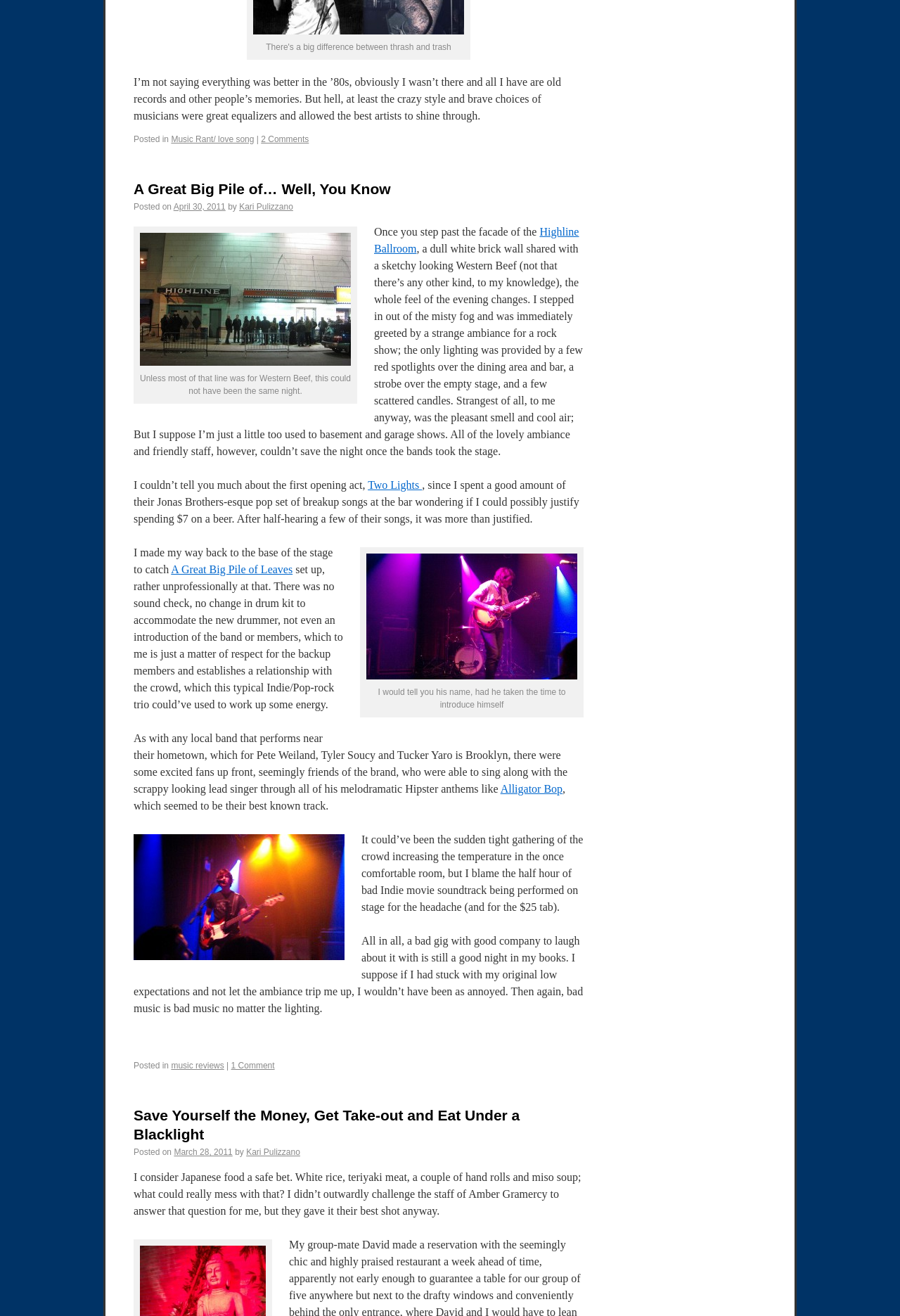What type of food is being discussed in the second article?
With the help of the image, please provide a detailed response to the question.

I found the type of food by reading the text that describes the author's experience at Amber Gramercy, which mentions Japanese food.